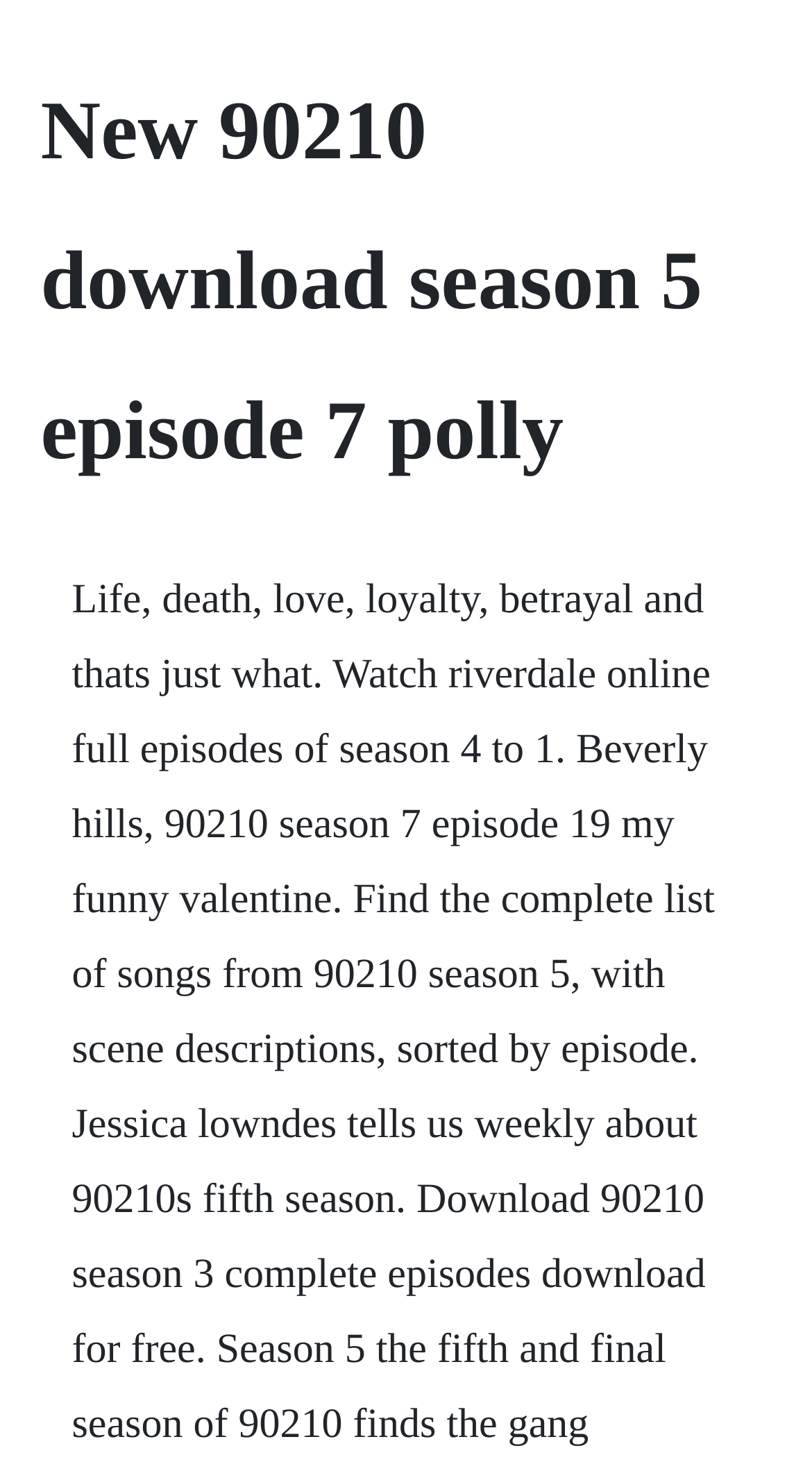Determine the main headline from the webpage and extract its text.

New 90210 download season 5 episode 7 polly